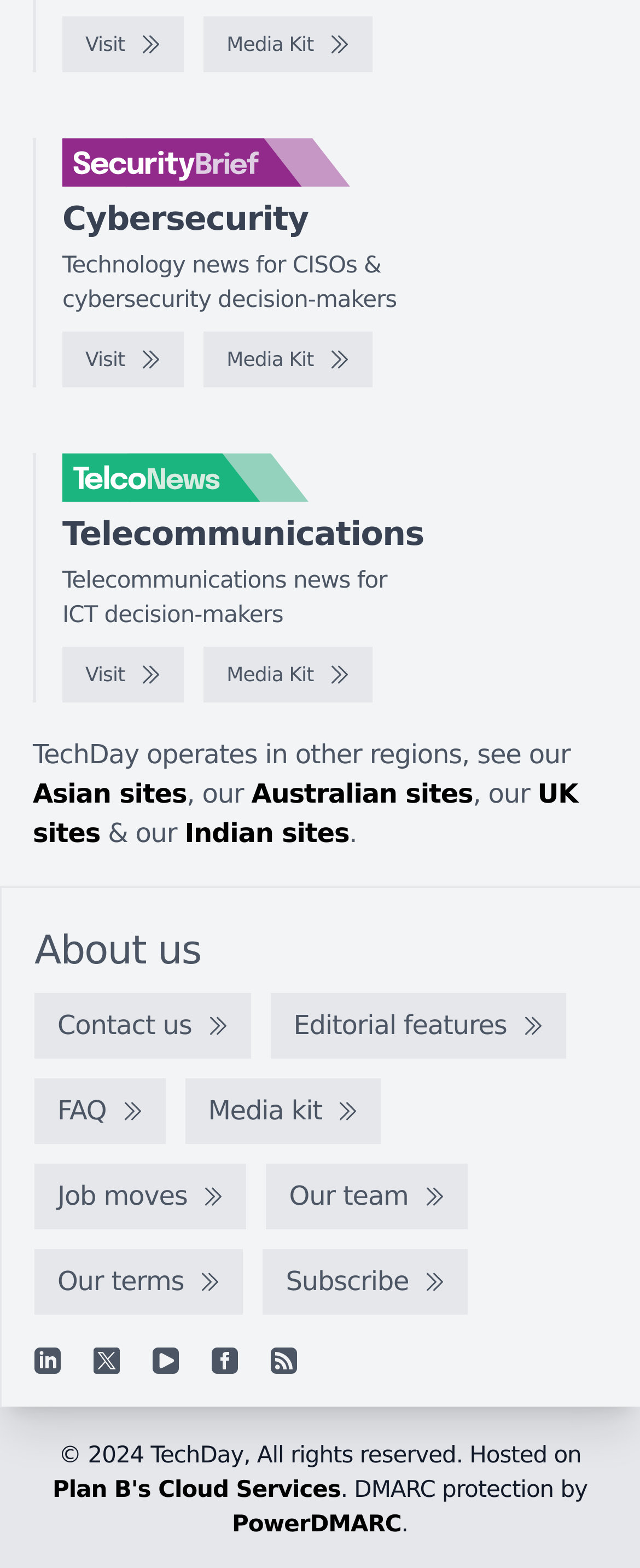What is the purpose of the 'Media Kit' link?
Based on the screenshot, provide your answer in one word or phrase.

To access media resources